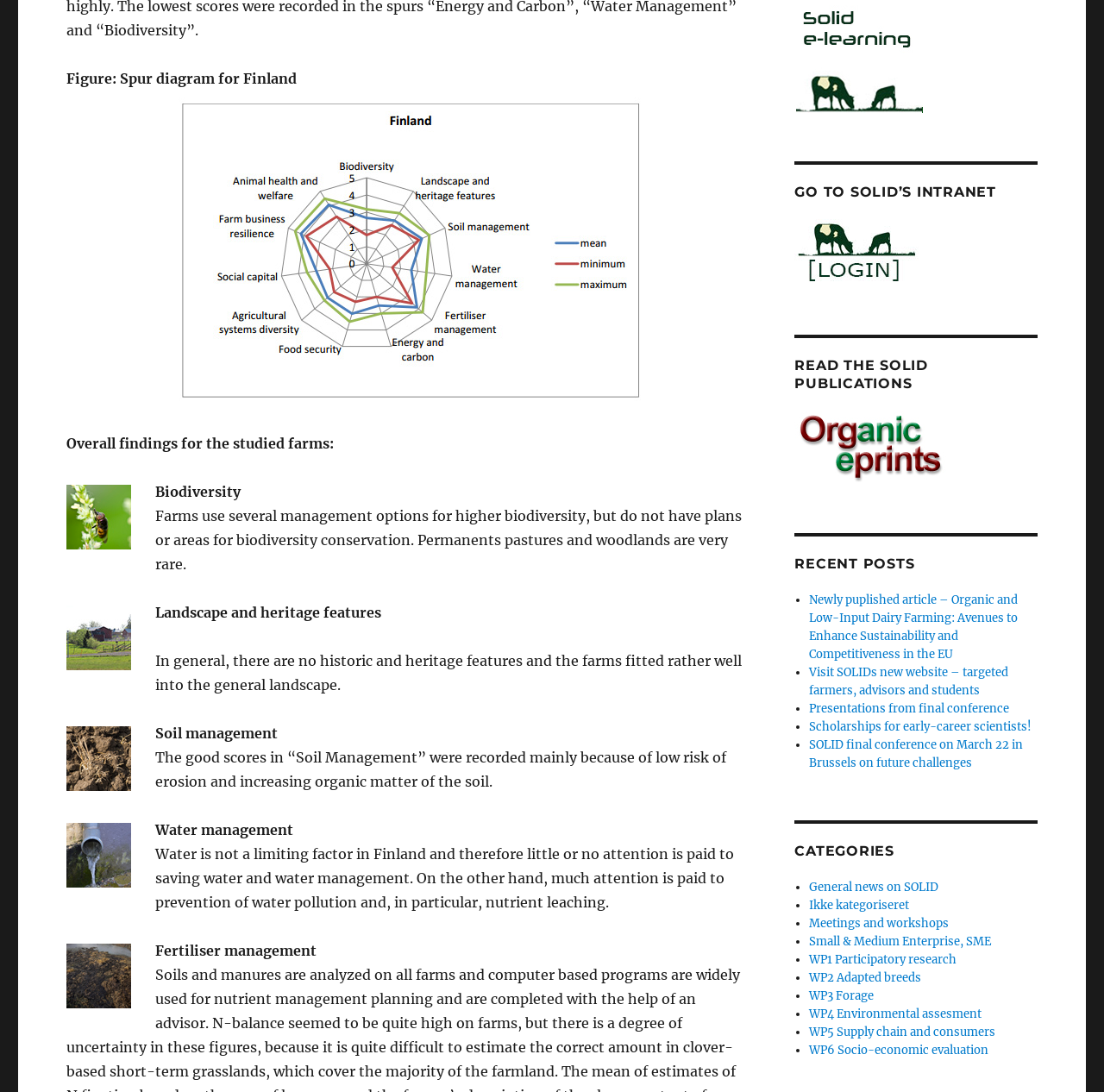What is the topic of the first recent post?
Using the details from the image, give an elaborate explanation to answer the question.

The first recent post is a link element with the text 'Newly puplished article – Organic and Low-Input Dairy Farming: Avenues to Enhance Sustainability and Competitiveness in the EU'.